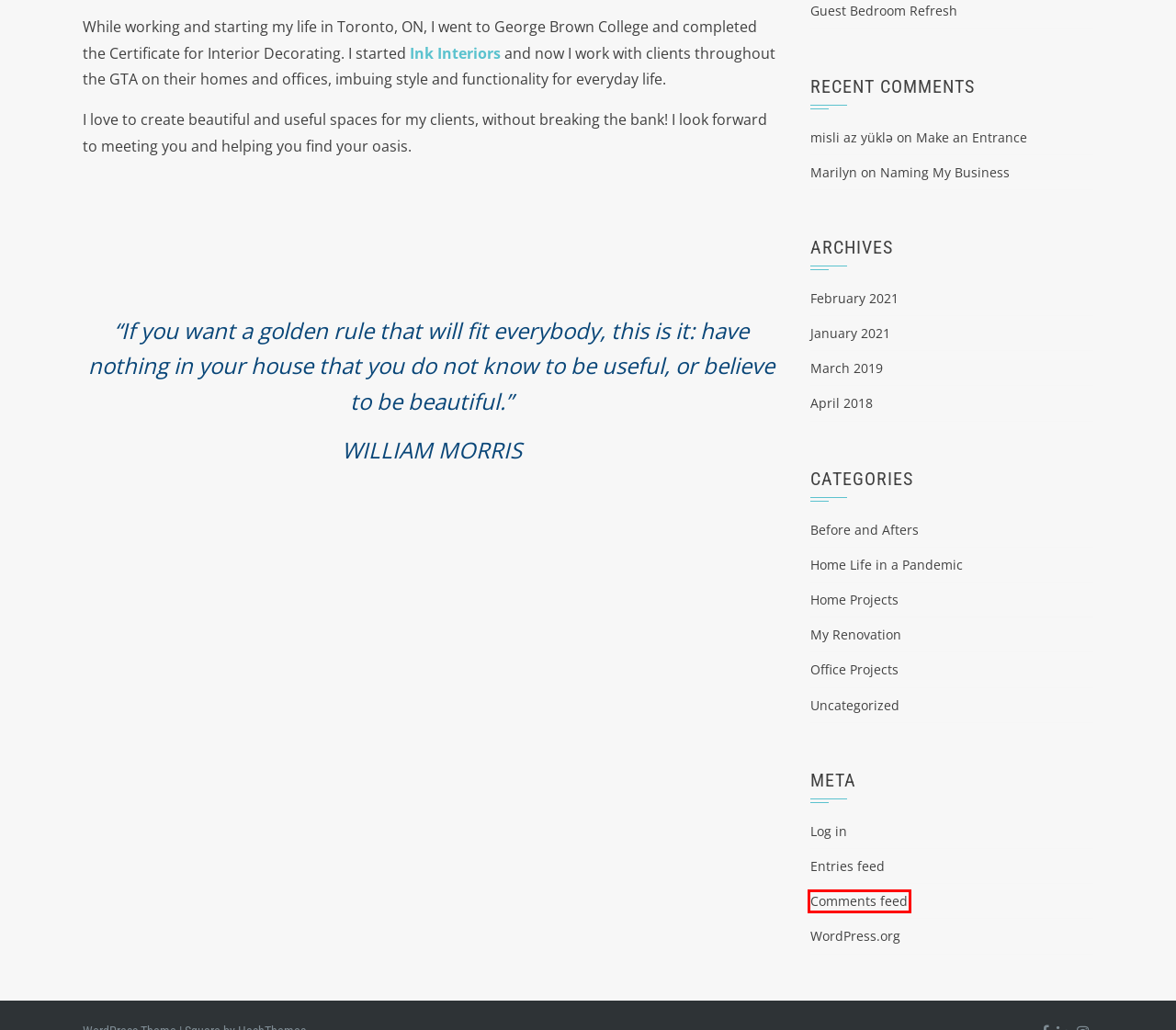You are provided a screenshot of a webpage featuring a red bounding box around a UI element. Choose the webpage description that most accurately represents the new webpage after clicking the element within the red bounding box. Here are the candidates:
A. Before and Afters – Ink interiors
B. My Renovation – Ink interiors
C. January 2021 – Ink interiors
D. Guest Bedroom Refresh – Ink interiors
E. Home Projects – Ink interiors
F. Home Life in a Pandemic – Ink interiors
G. Comments for Ink interiors
H. Blog Tool, Publishing Platform, and CMS | WordPress.org English (Canada)

G